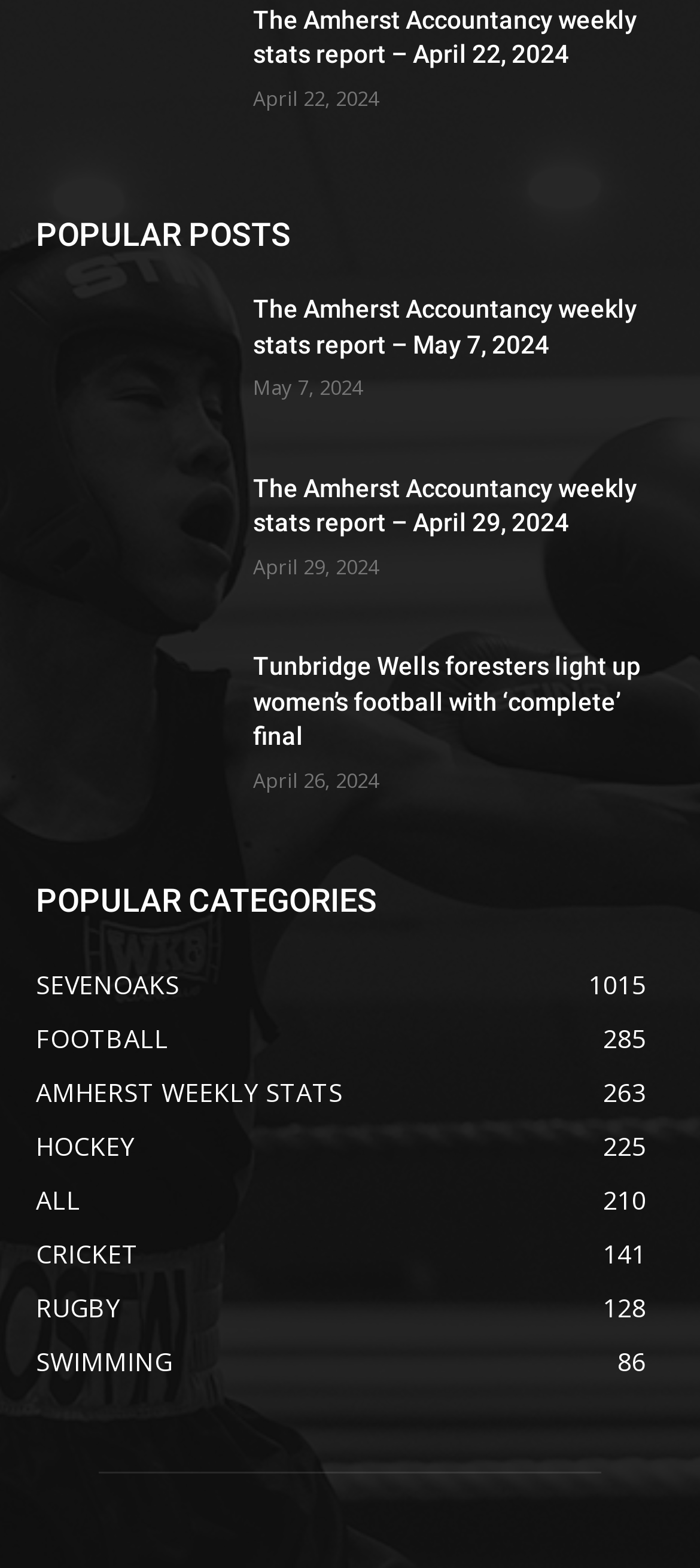Answer with a single word or phrase: 
How many categories are listed?

7